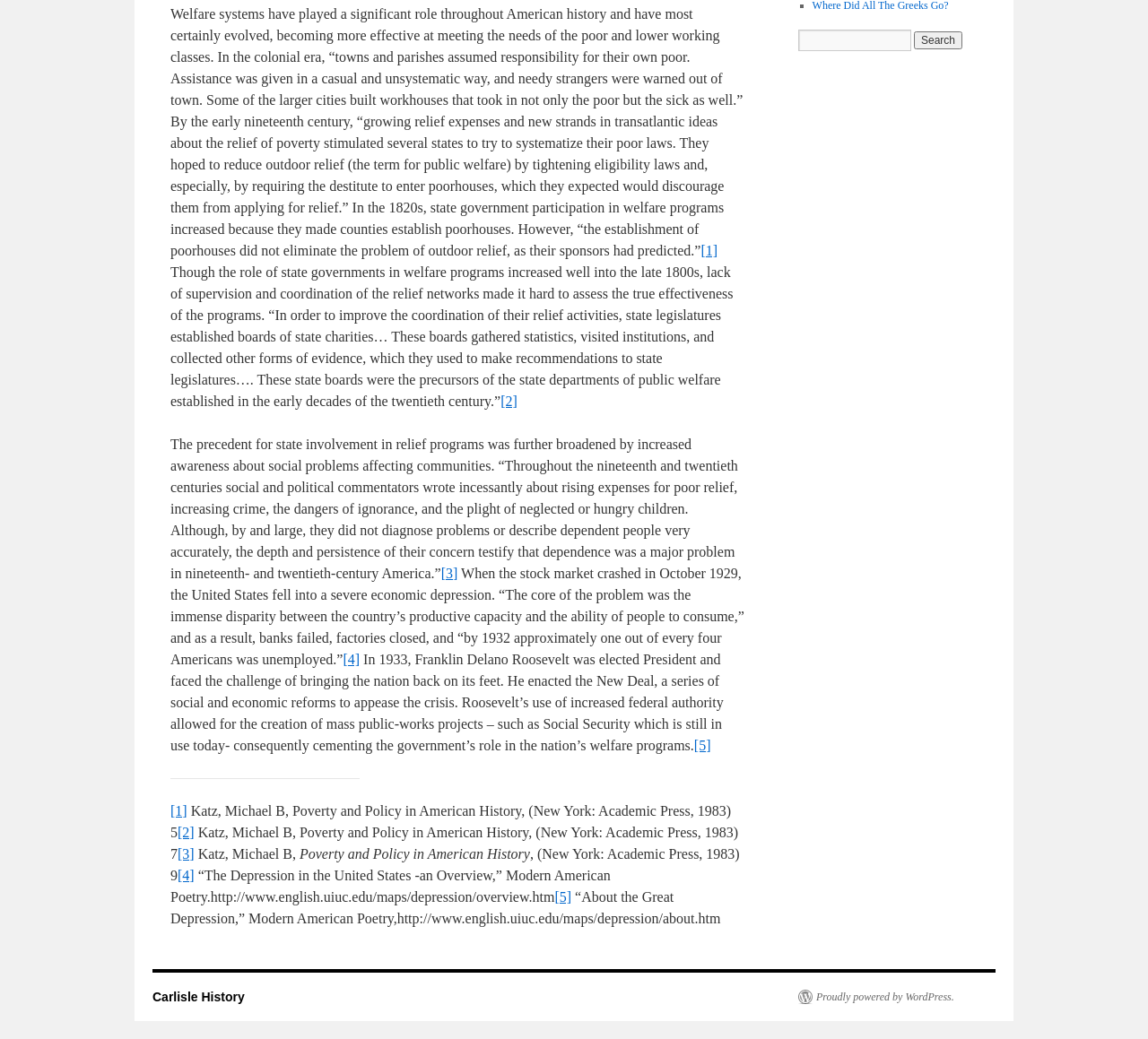Extract the bounding box coordinates for the UI element described as: "value="Search"".

[0.796, 0.03, 0.838, 0.047]